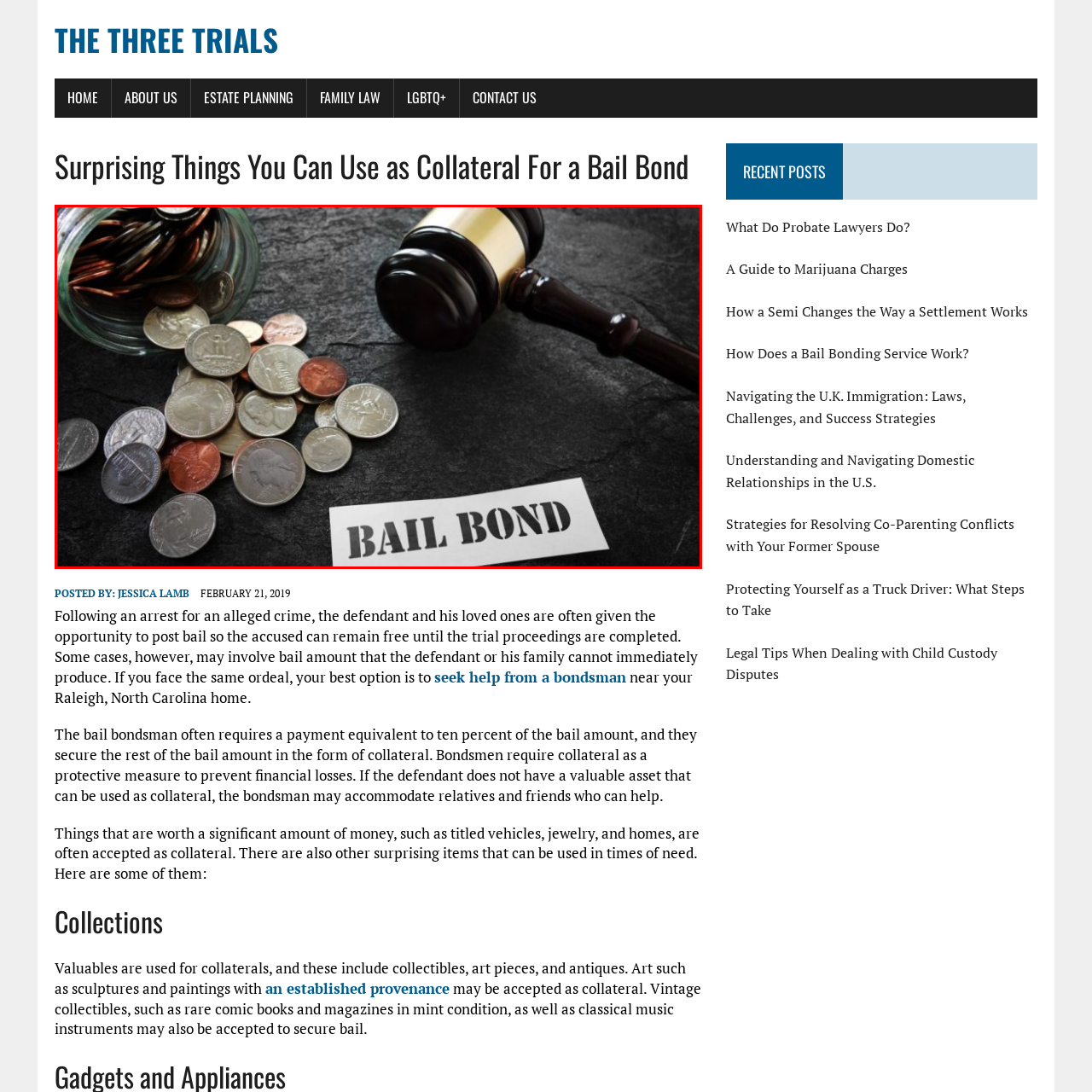Provide a thorough description of the scene captured within the red rectangle.

The image depicts an arrangement involving a gavel and a collection of coins scattered around a piece of paper prominently labeled "BAIL BOND". The gavel, an iconic symbol of justice and law, is positioned on a dark, textured surface, emphasizing its significance in legal proceedings. Nearby, a glass jar filled with various coins suggests a casual collection of money that can symbolize the financial aspects of securing a bail bond. The clear labeling of "BAIL BOND" on the paper conveys the topic at hand, likely referencing the means through which individuals can secure their release from custody by providing collateral. This visual captures the critical intersection of legal processes and personal finances in the context of bail arrangements.